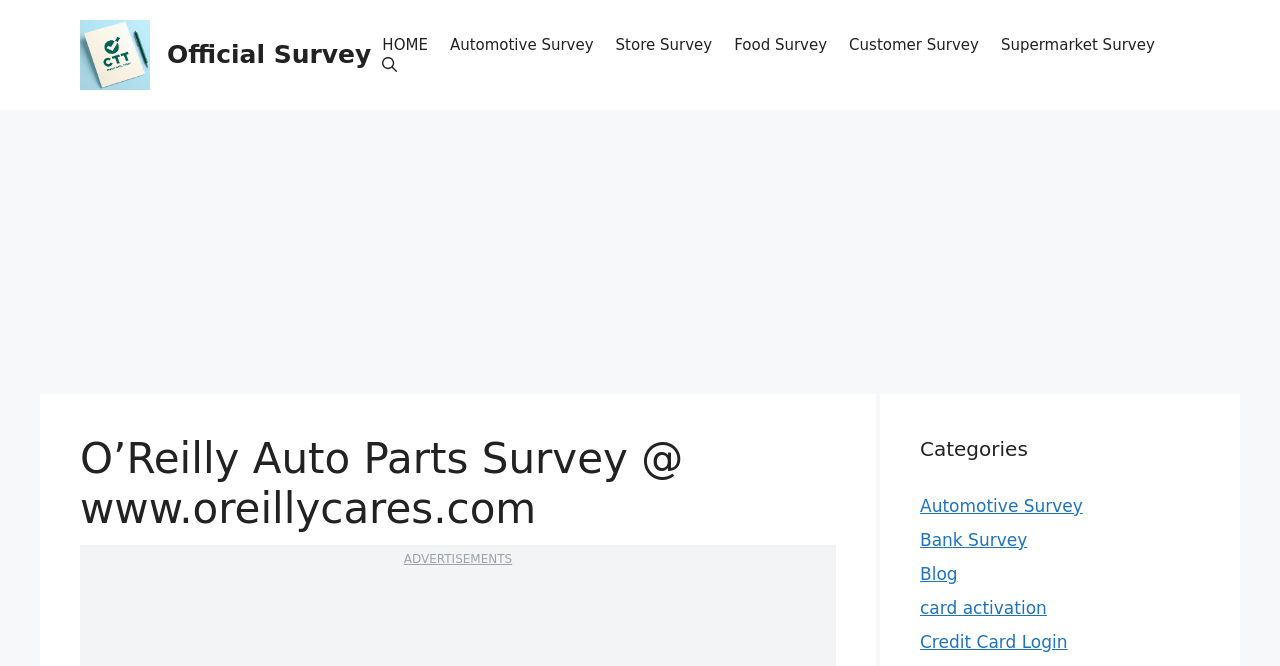What is the function of the button located next to the search bar?
Please analyze the image and answer the question with as much detail as possible.

The button located next to the search bar is labeled 'Open search', suggesting that it allows users to open or activate the search function on the webpage.